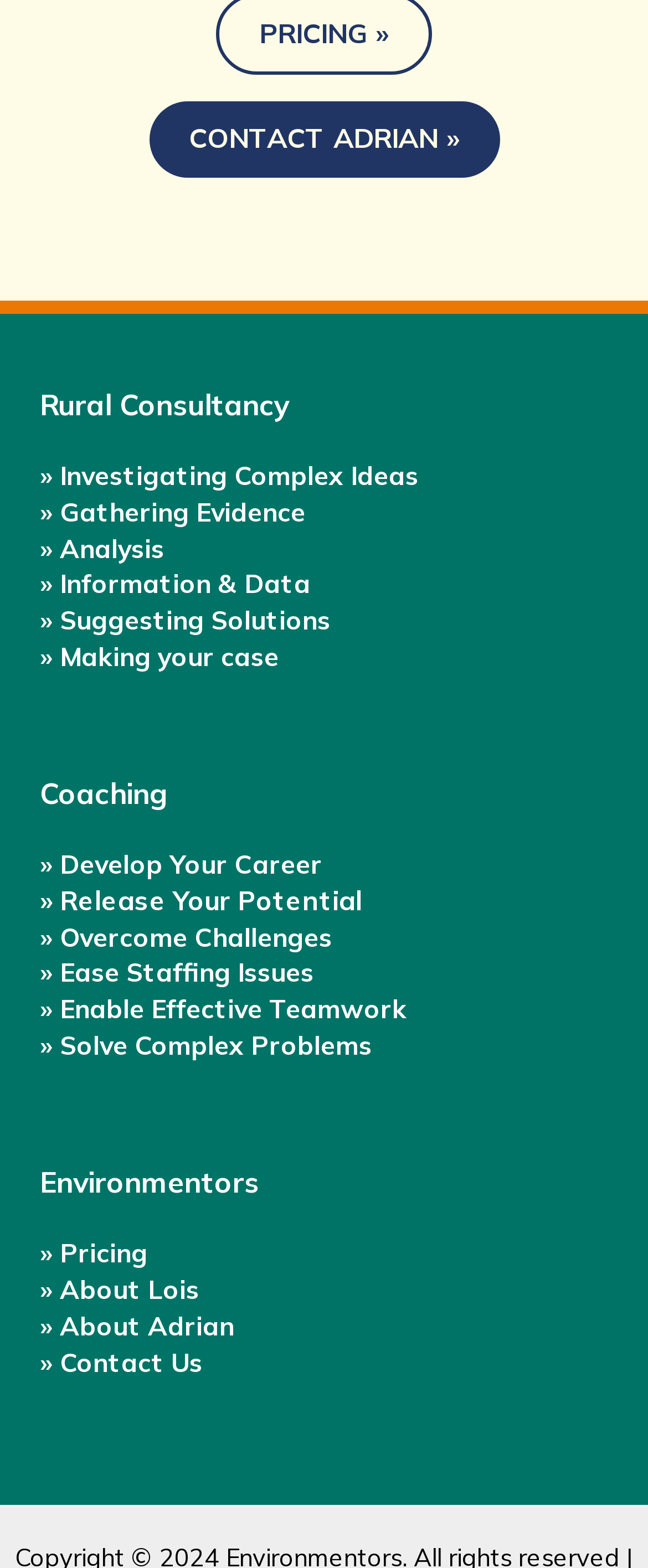From the webpage screenshot, predict the bounding box coordinates (top-left x, top-left y, bottom-right x, bottom-right y) for the UI element described here: » Gathering Evidence

[0.062, 0.316, 0.472, 0.337]